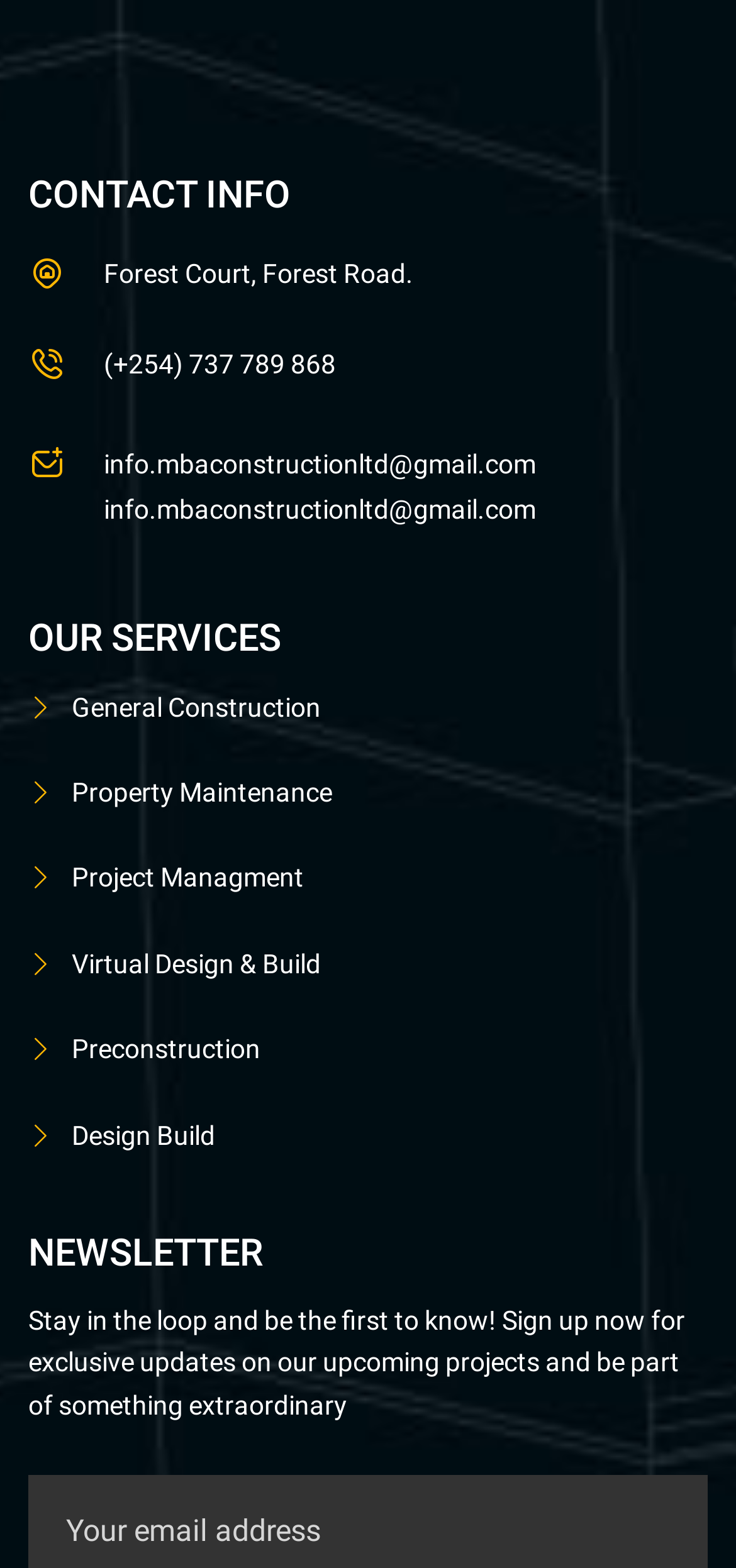Determine the bounding box coordinates for the area that needs to be clicked to fulfill this task: "Subscribe to the newsletter". The coordinates must be given as four float numbers between 0 and 1, i.e., [left, top, right, bottom].

[0.038, 0.832, 0.931, 0.906]